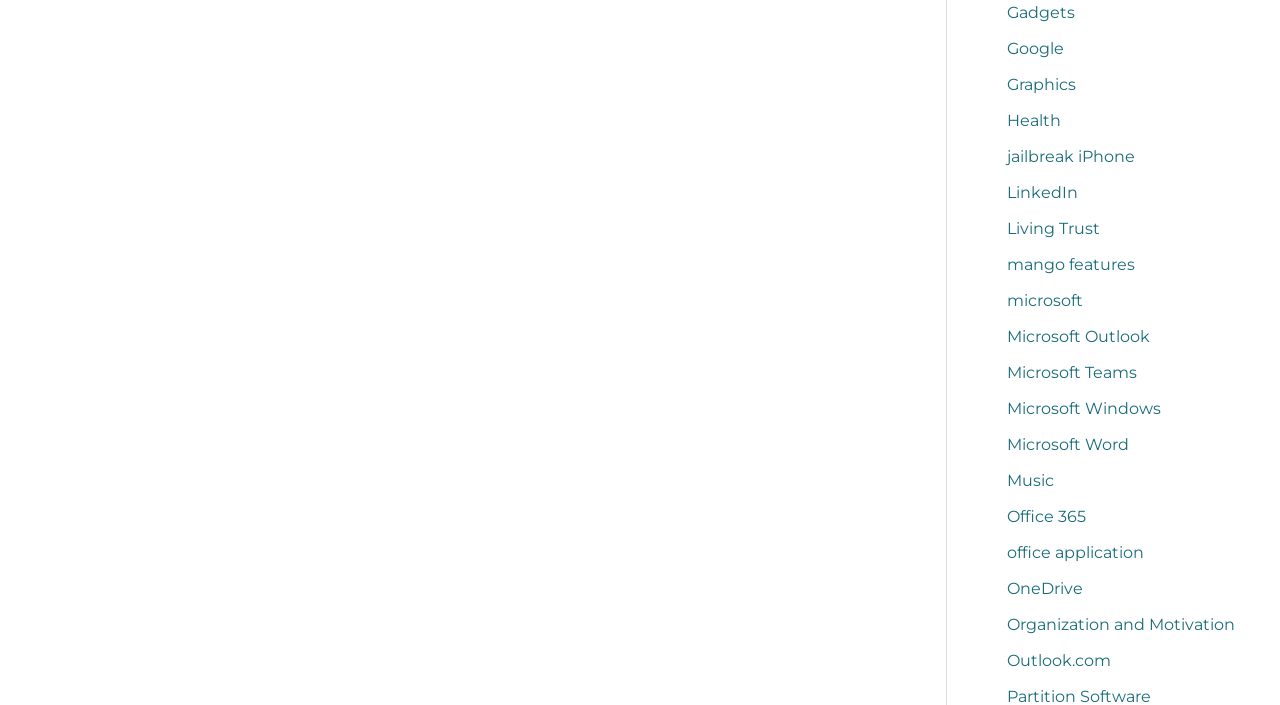What is the first link on the webpage?
Give a one-word or short phrase answer based on the image.

Gadgets